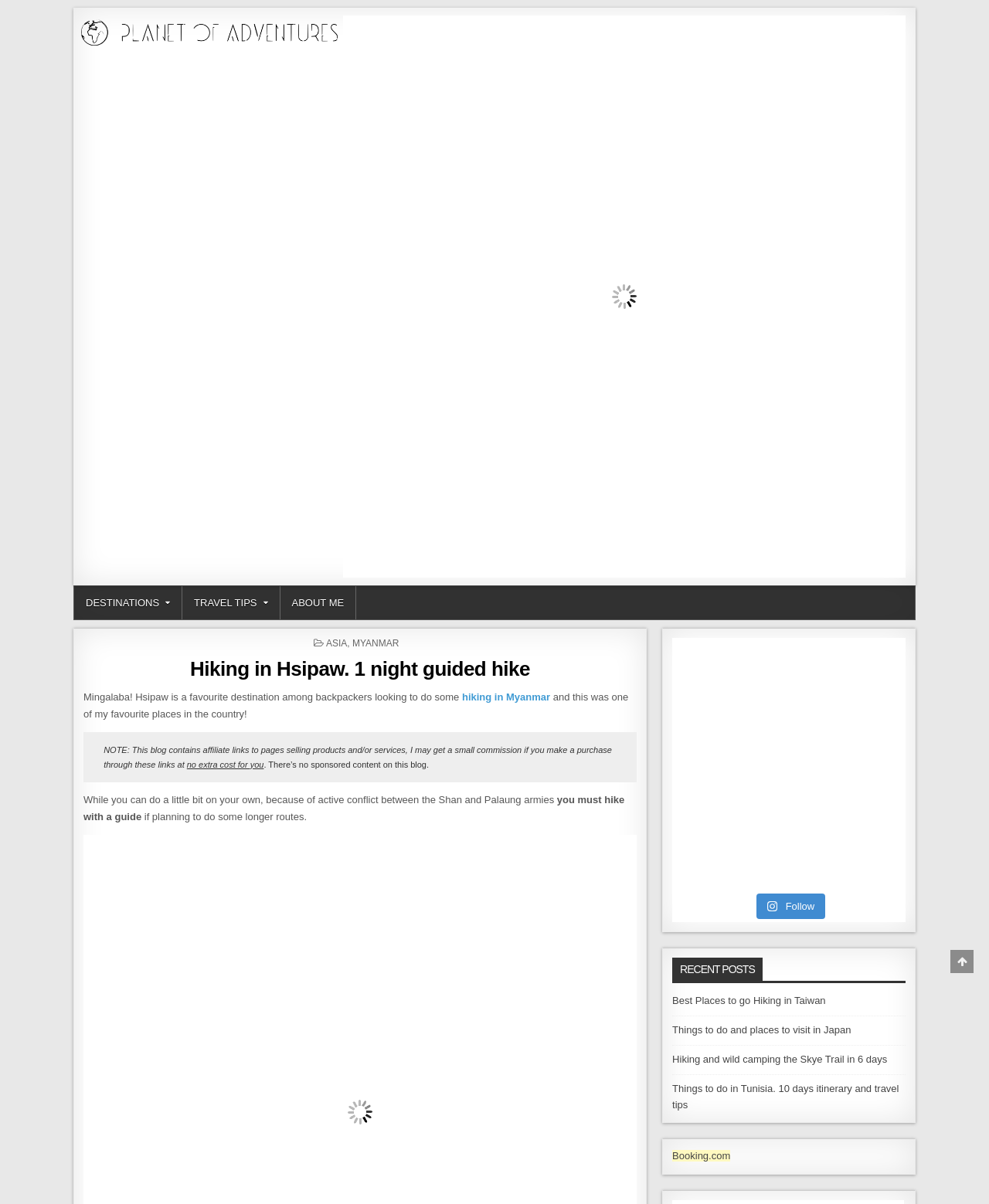Can you specify the bounding box coordinates of the area that needs to be clicked to fulfill the following instruction: "Click on the 'DESTINATIONS' link in the primary menu"?

[0.075, 0.487, 0.184, 0.514]